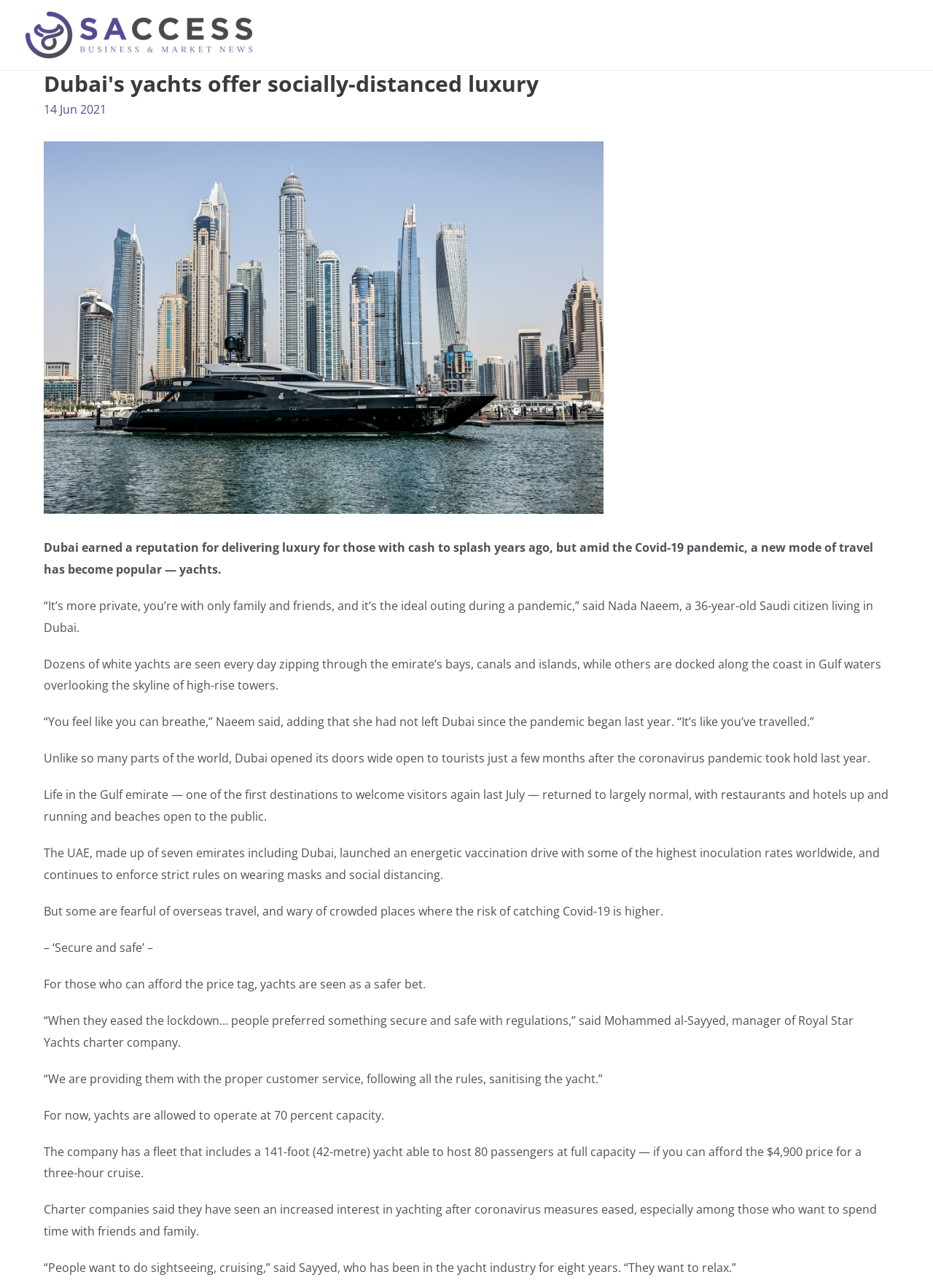Determine and generate the text content of the webpage's headline.

Dubai's yachts offer socially-distanced luxury